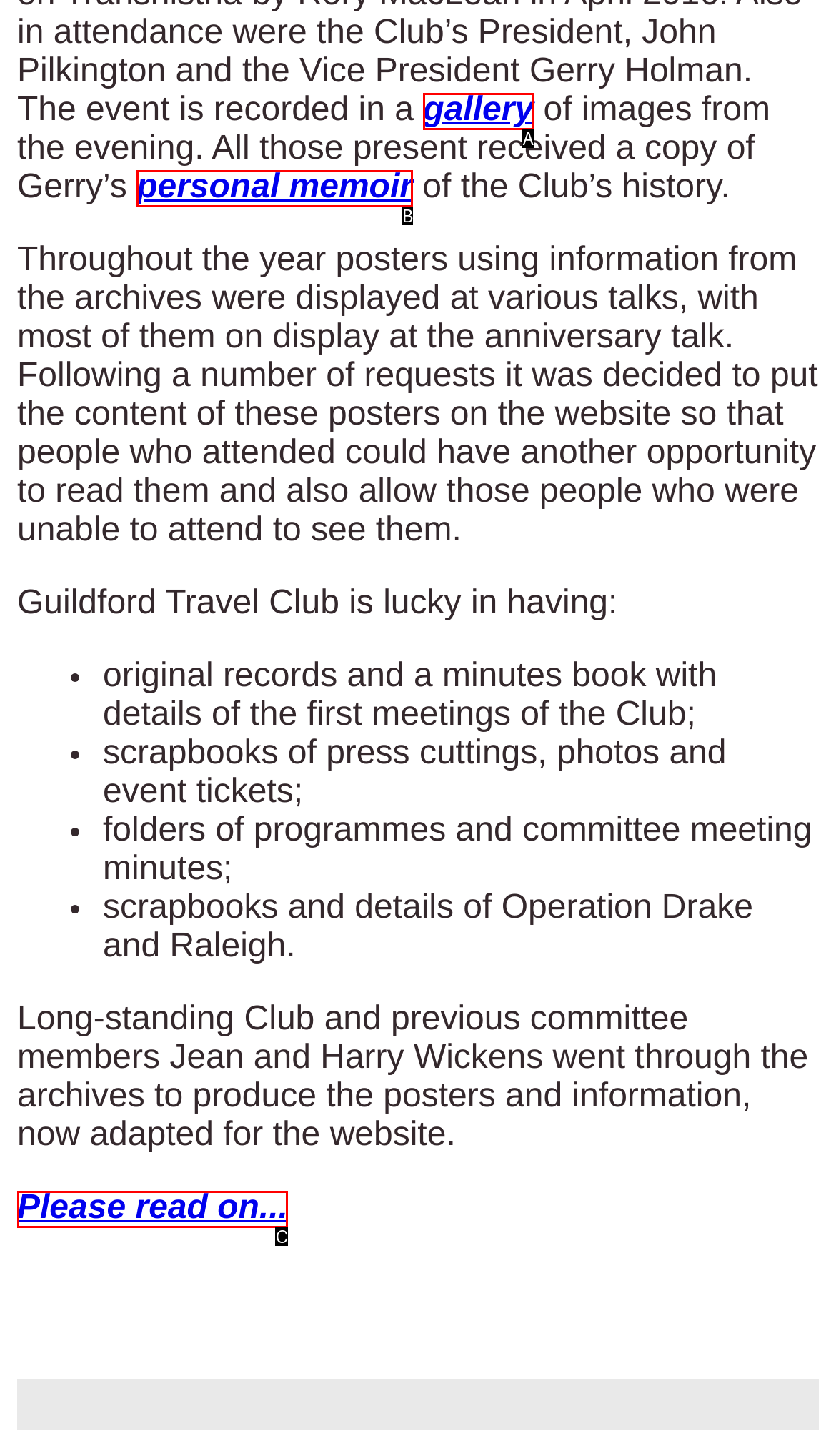Select the option that corresponds to the description: gallery
Respond with the letter of the matching choice from the options provided.

A